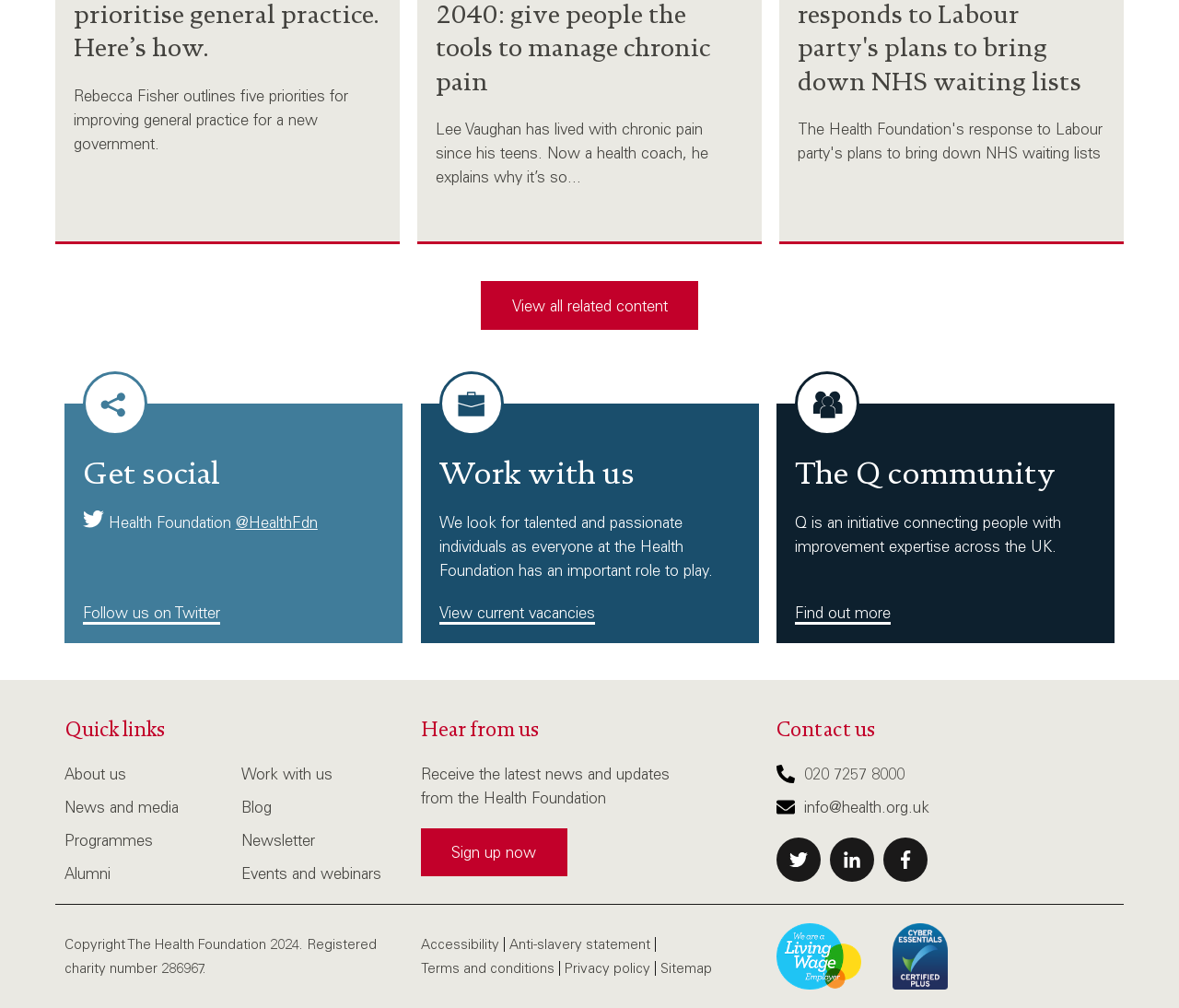Identify the bounding box coordinates of the part that should be clicked to carry out this instruction: "Go to the 'About Us' page".

None